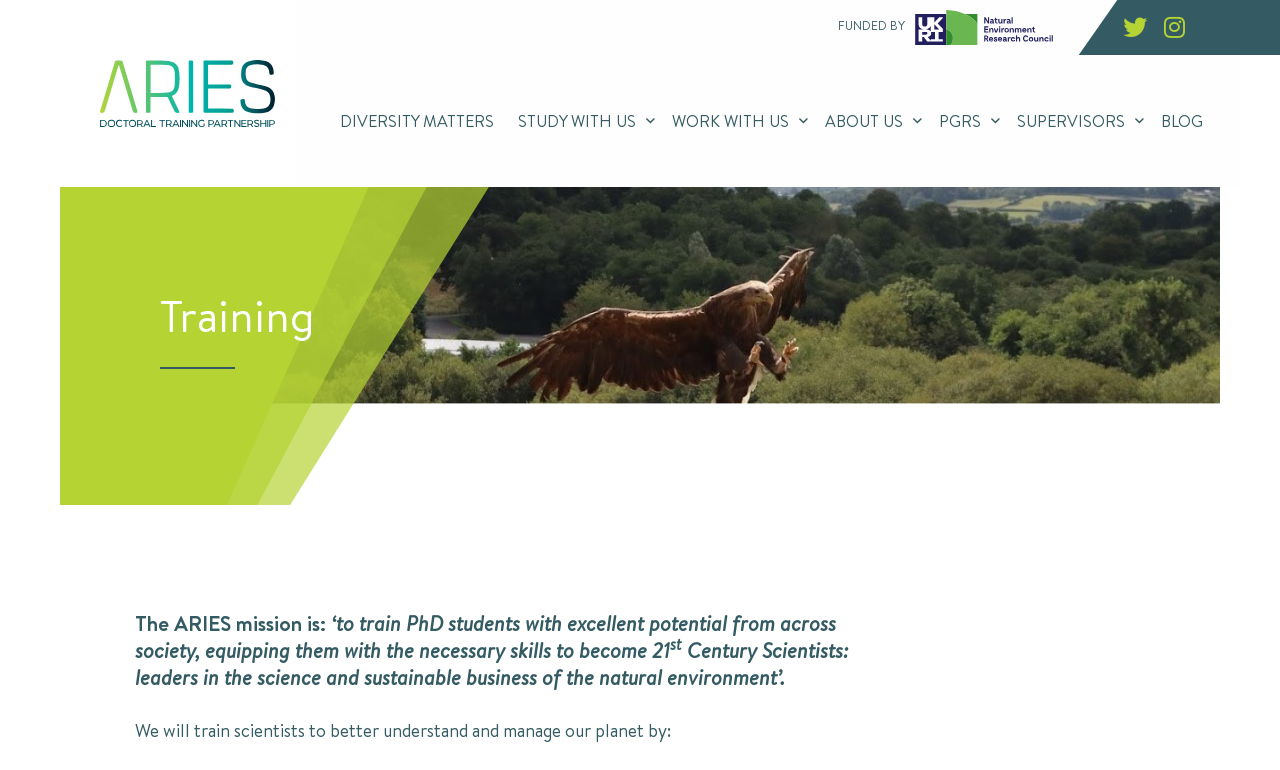Provide a one-word or one-phrase answer to the question:
How many links are in the top section of the webpage?

3